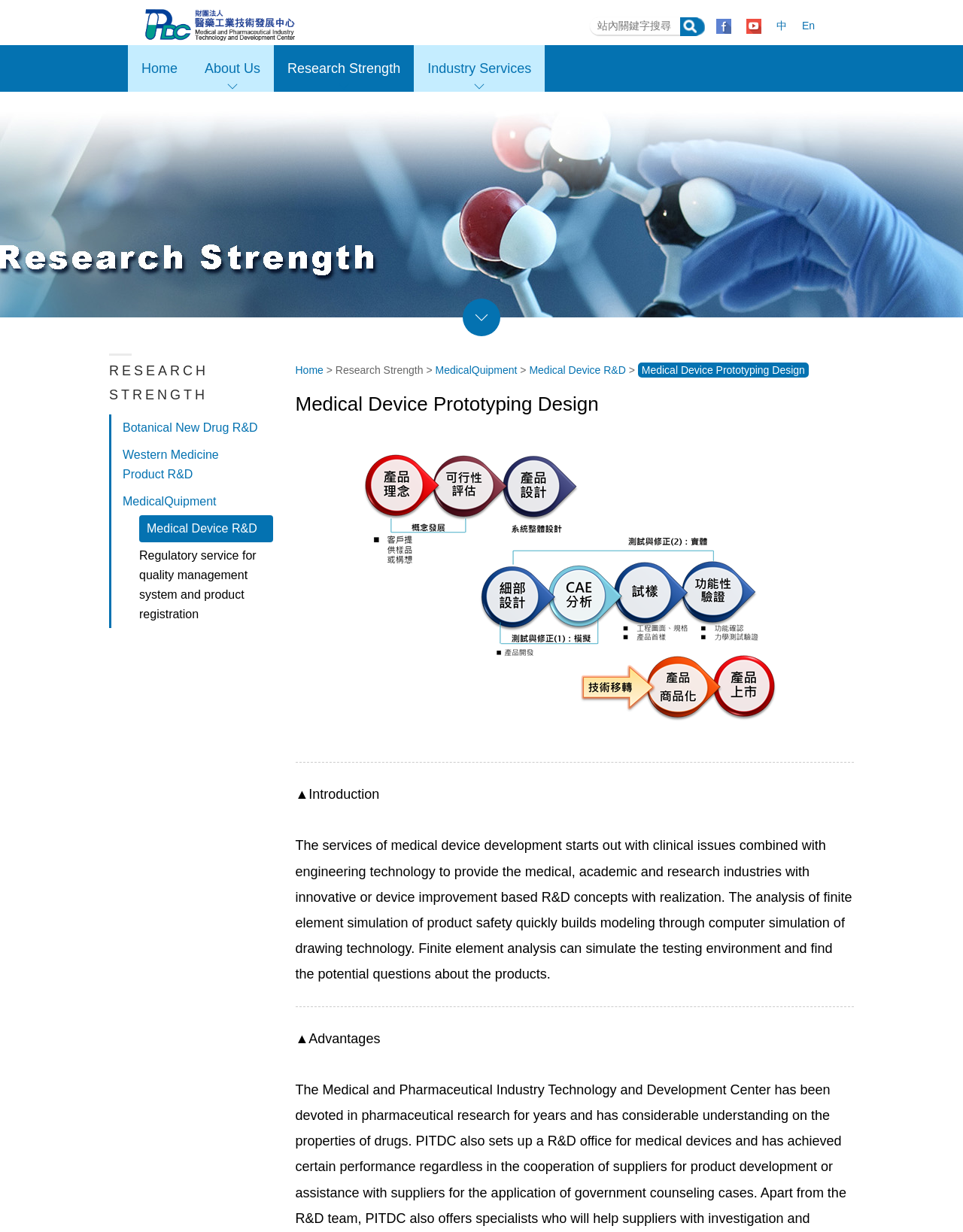Using the information from the screenshot, answer the following question thoroughly:
What is the scope of application of medical device development?

The webpage lists the scope of application of medical device development as including '1.Product design', '2.Prototyping', and '3.Pre-Clinical Biomechanics Testing and Simulation'. This suggests that the scope of application ranges from product design to pre-clinical testing.